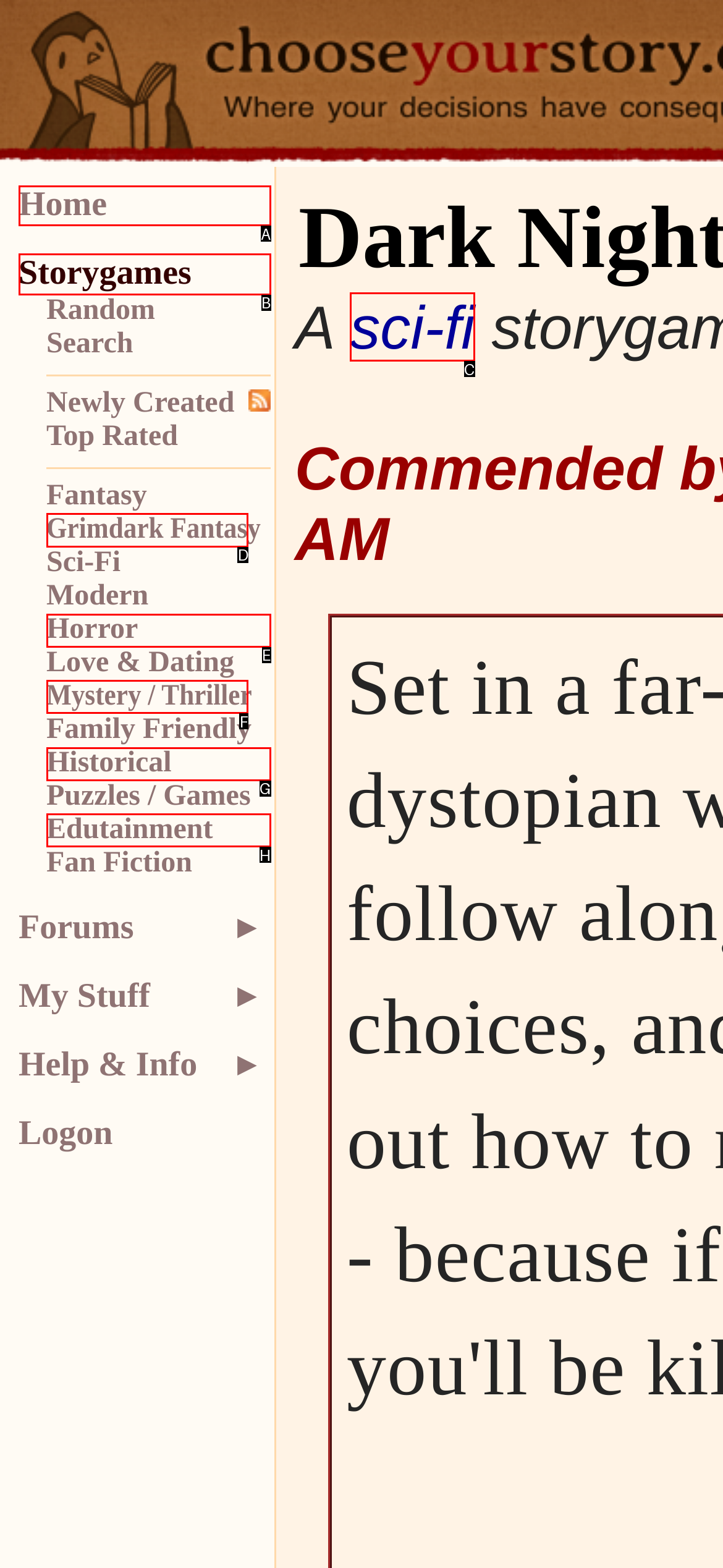Identify the letter of the option that best matches the following description: Mystery / Thriller. Respond with the letter directly.

F